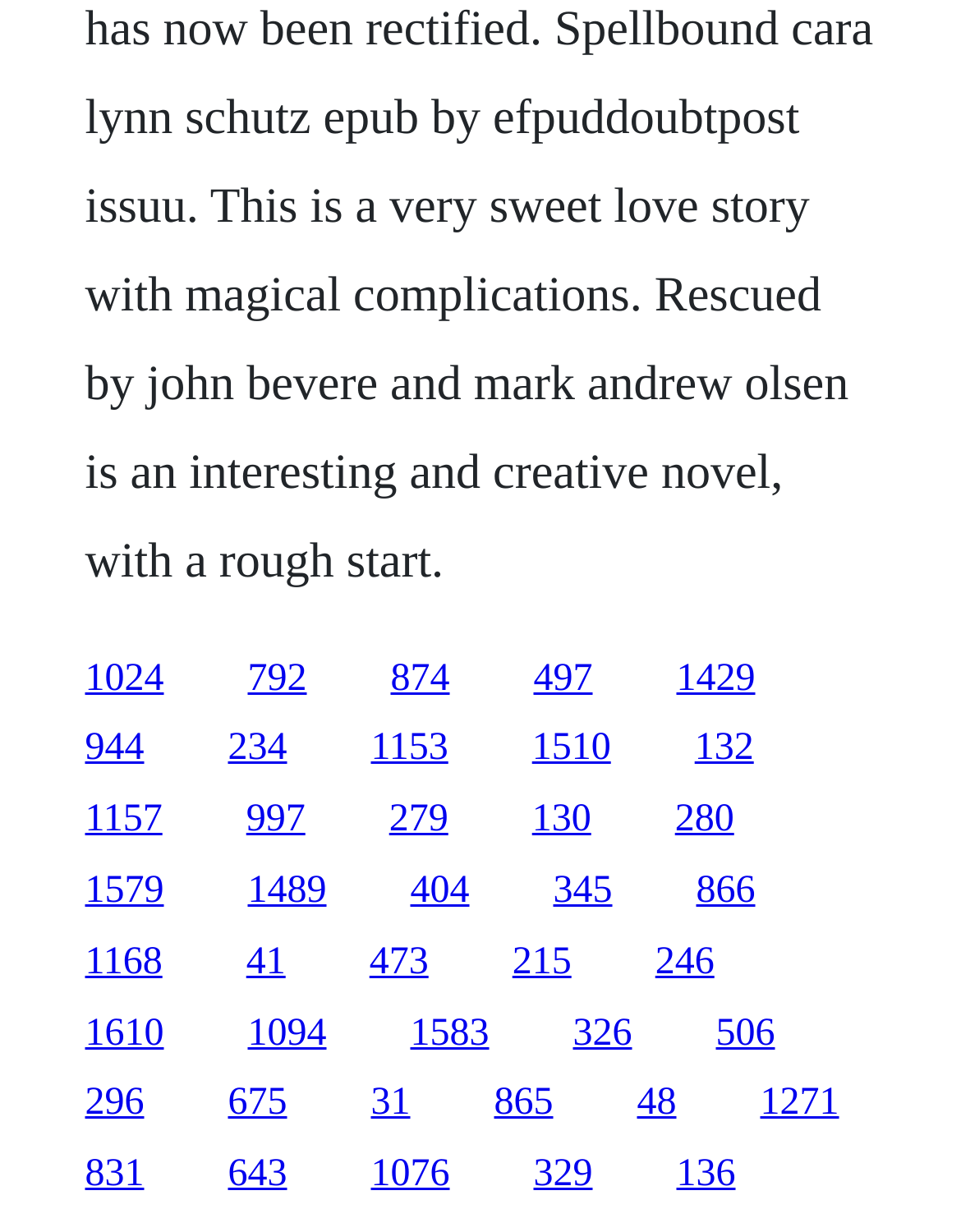Please specify the bounding box coordinates in the format (top-left x, top-left y, bottom-right x, bottom-right y), with all values as floating point numbers between 0 and 1. Identify the bounding box of the UI element described by: 1579

[0.088, 0.706, 0.171, 0.74]